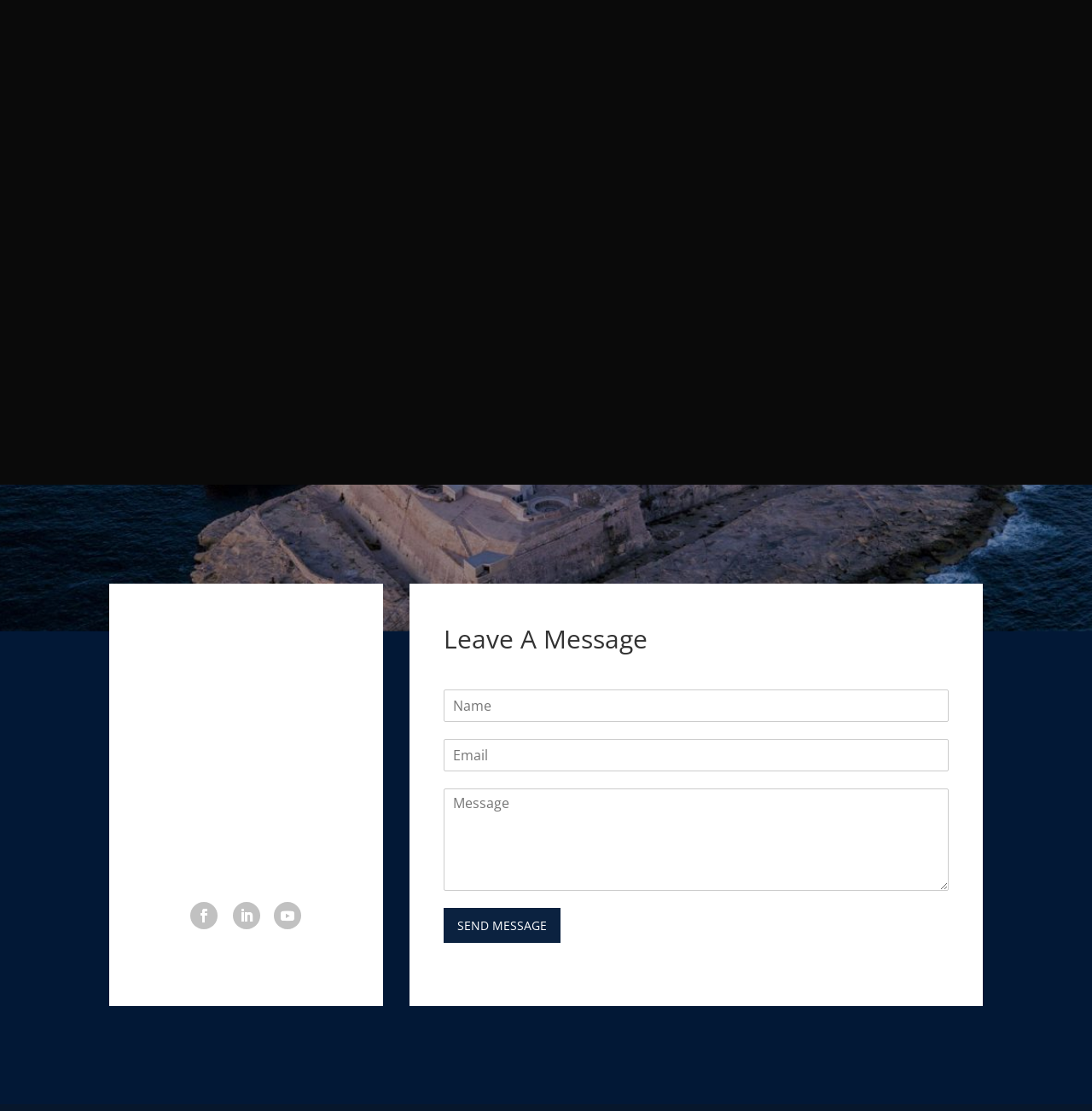Answer the question in one word or a short phrase:
How many textboxes are there for leaving a message?

3